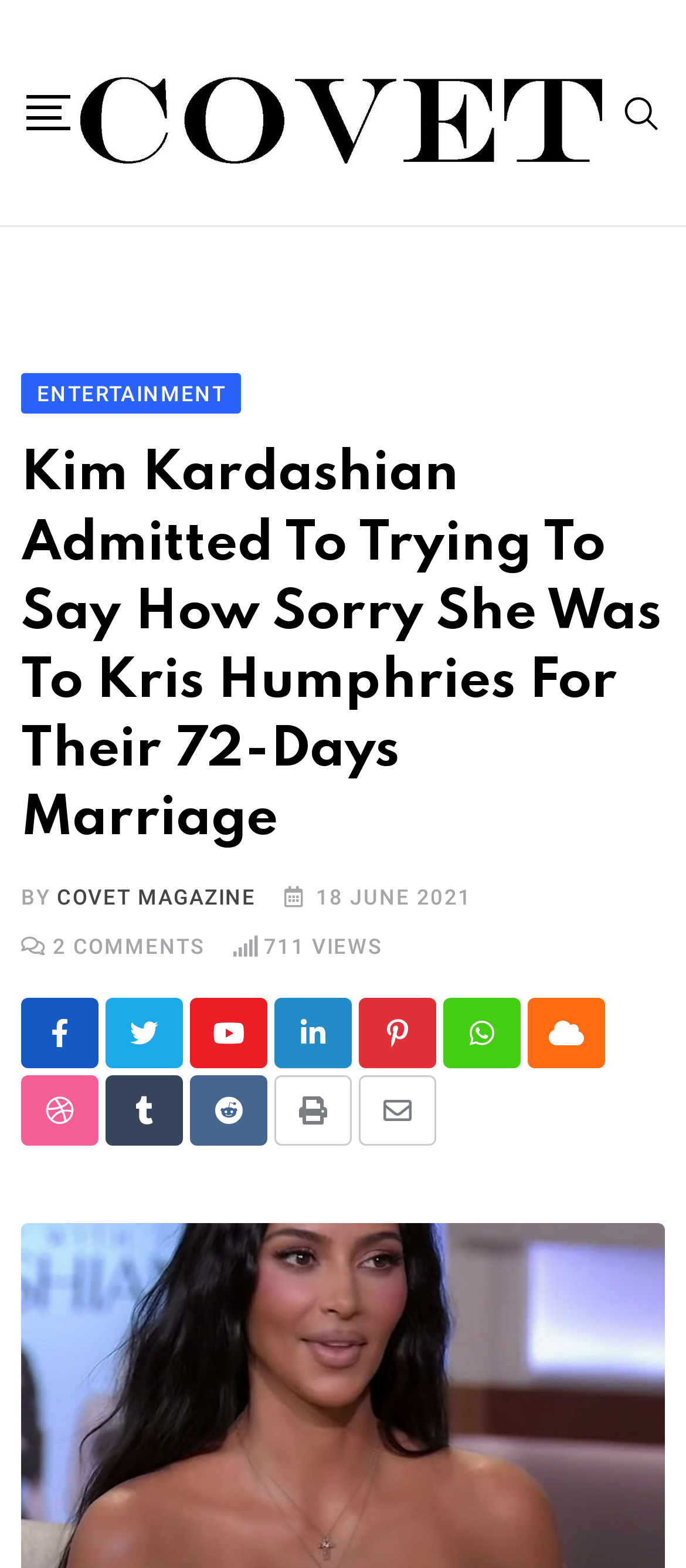What social media platforms can I share this article on?
Using the image, answer in one word or phrase.

multiple platforms